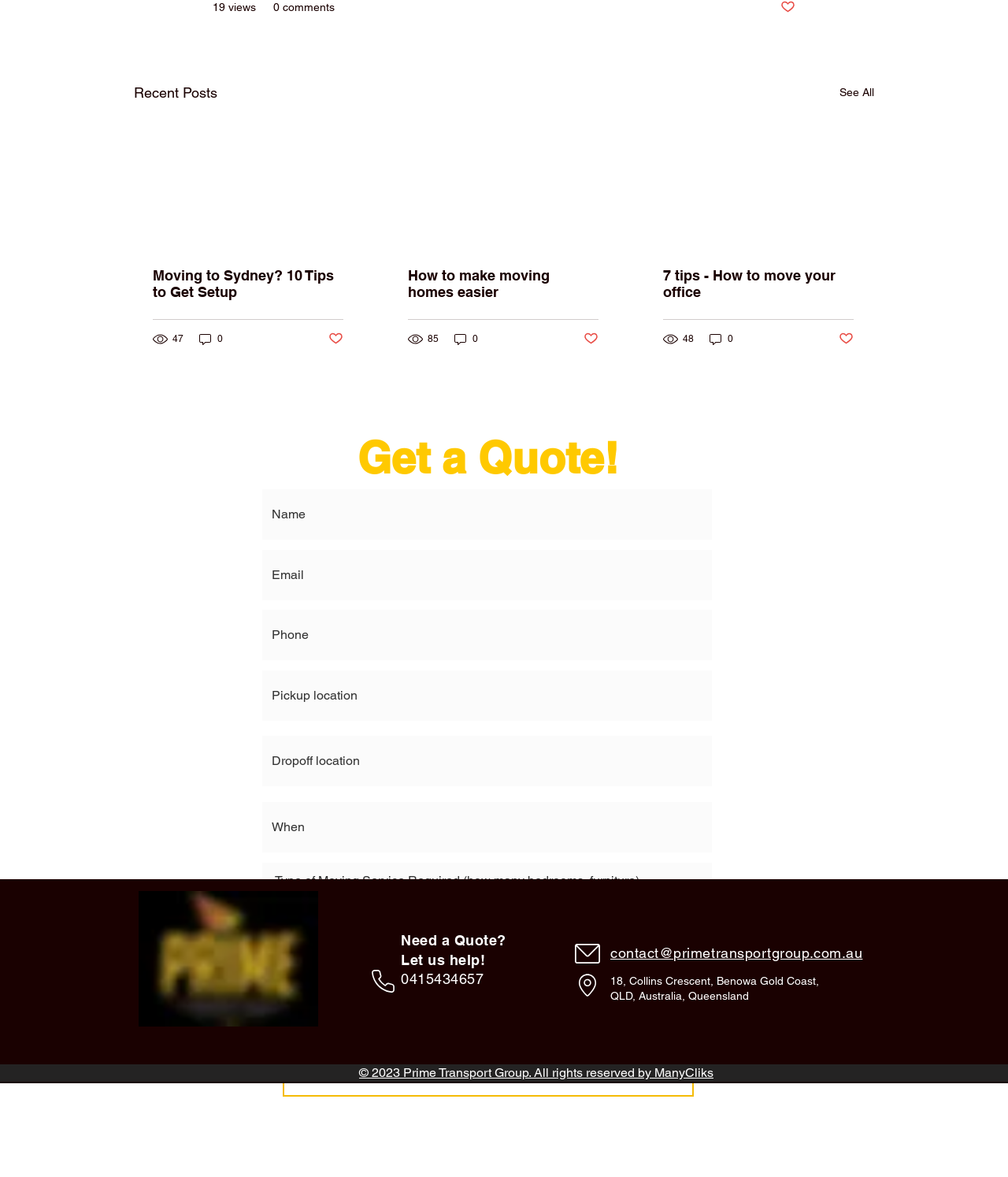Please locate the bounding box coordinates of the region I need to click to follow this instruction: "Get a quote by clicking on the button".

[0.355, 0.367, 0.613, 0.411]